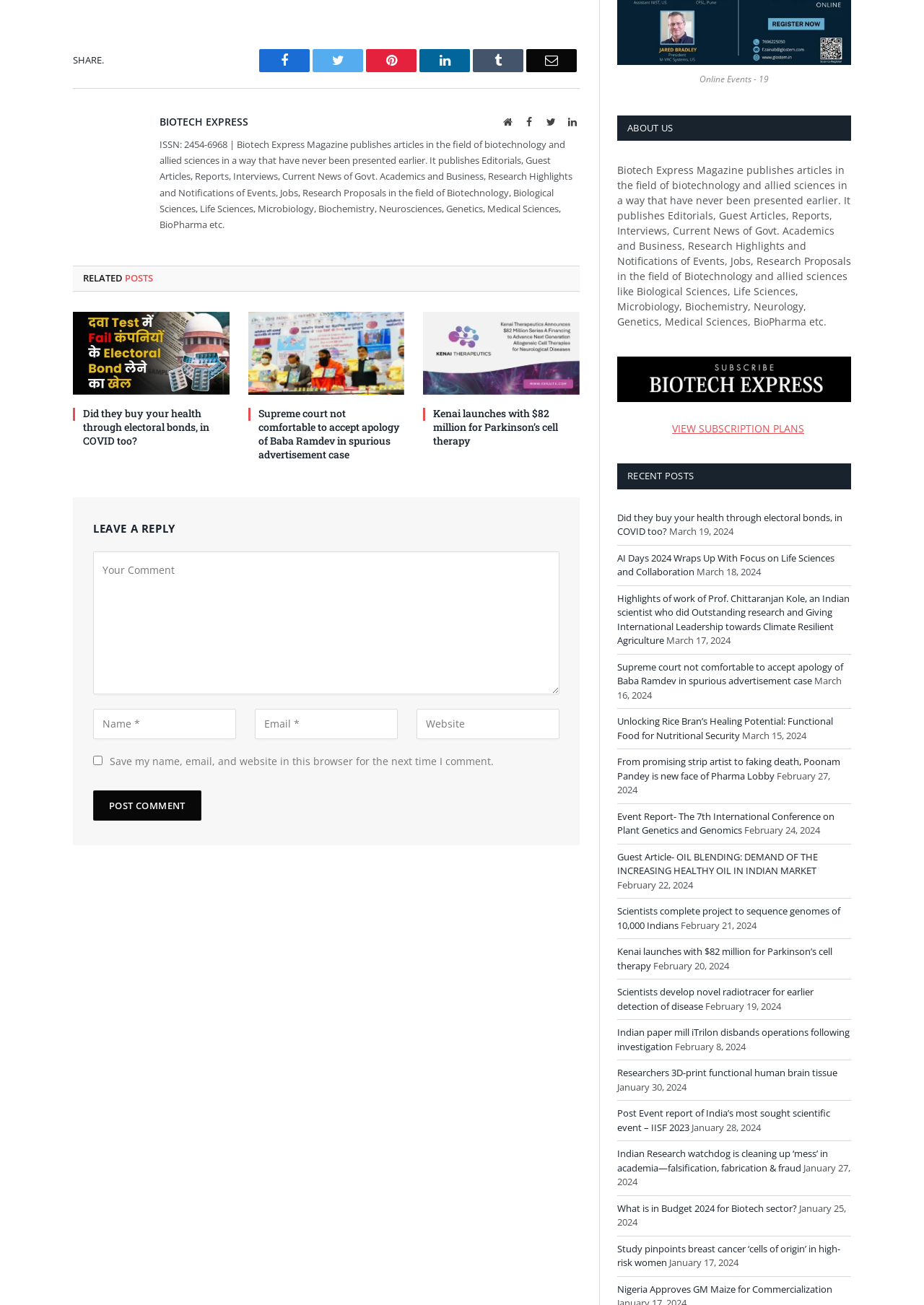Identify the bounding box coordinates of the clickable region to carry out the given instruction: "Leave a reply".

[0.101, 0.399, 0.605, 0.411]